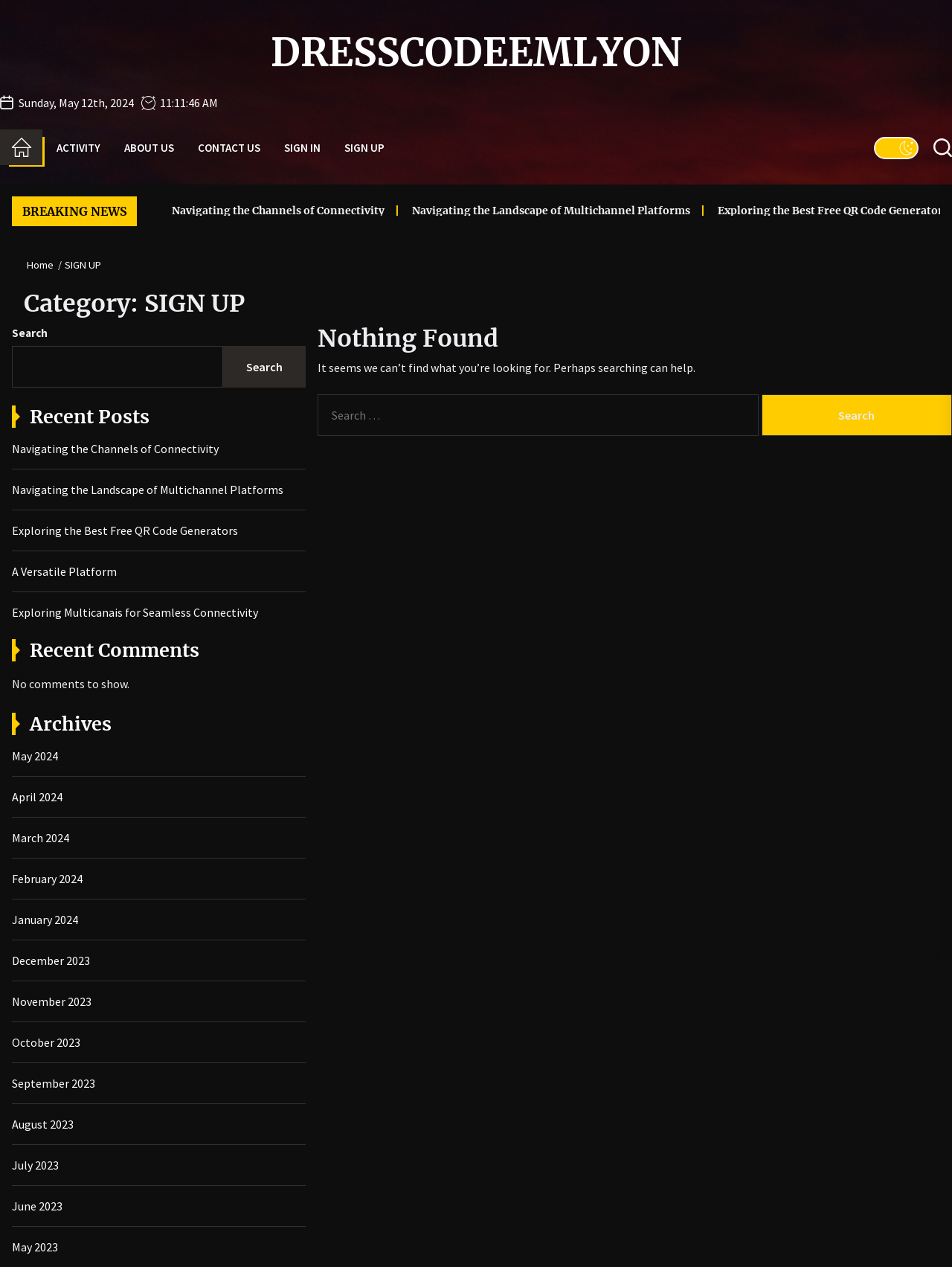Please pinpoint the bounding box coordinates for the region I should click to adhere to this instruction: "Click on the 'Search' button".

[0.8, 0.311, 1.0, 0.344]